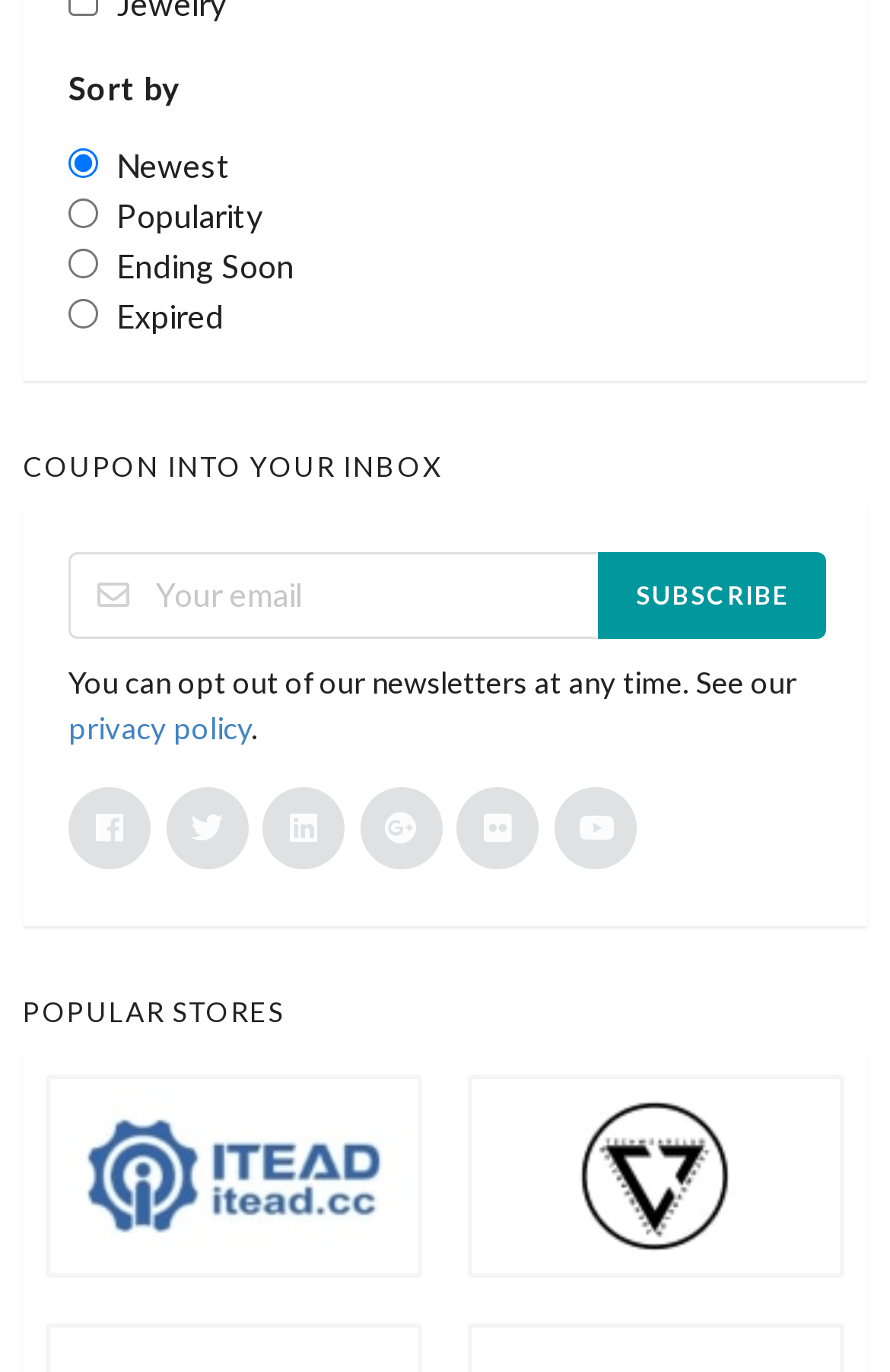Please provide a detailed answer to the question below based on the screenshot: 
How many social media links are available?

There are 6 social media links available because there are 6 link elements with icons, namely '', '', '', '', '', and ''.